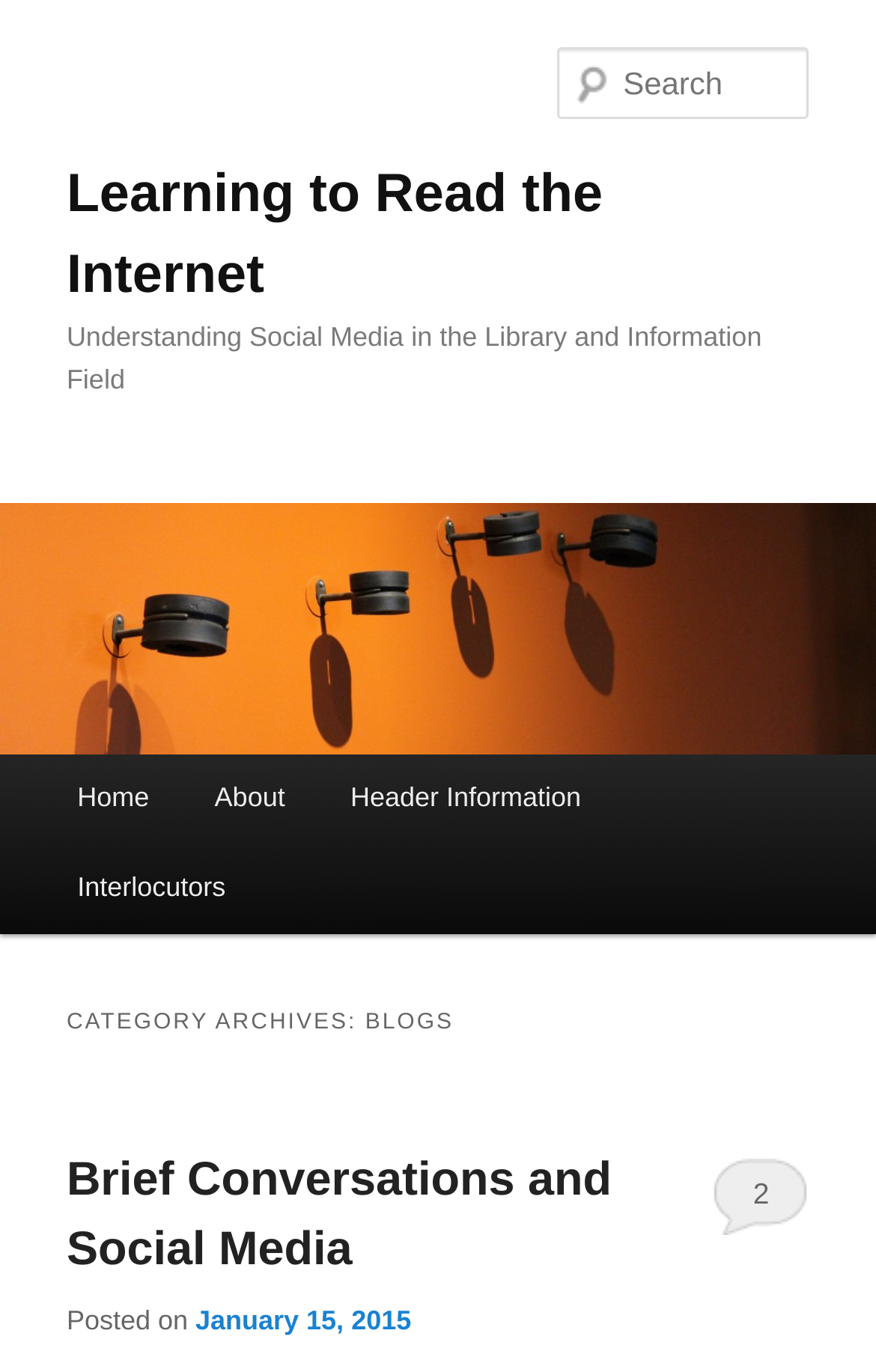Summarize the webpage with intricate details.

The webpage is a blog page titled "Learning to Read the Internet". At the top, there are two "Skip to" links, one for primary content and one for secondary content, positioned at the top-left corner of the page. Below these links, there is a large heading that displays the title of the blog, "Learning to Read the Internet", which takes up most of the width of the page.

Underneath the title, there is another heading that reads "Understanding Social Media in the Library and Information Field". To the left of this heading, there is a link with the same title as the blog, "Learning to Read the Internet", which is accompanied by an image that spans the entire width of the page.

On the right side of the page, there is a search box with a placeholder text "Search Search". Below the search box, there is a main menu section with links to "Home", "About", "Header Information", and "Interlocutors".

Further down the page, there is a section with a heading "CATEGORY ARCHIVES: BLOGS". Within this section, there is a subheading "Brief Conversations and Social Media" followed by a link with the same title. Below this link, there is a brief text "Posted on" followed by a link to a specific date, "January 15, 2015", which also displays the time. Finally, there is a link to a page numbered "2" at the bottom-right corner of the page.